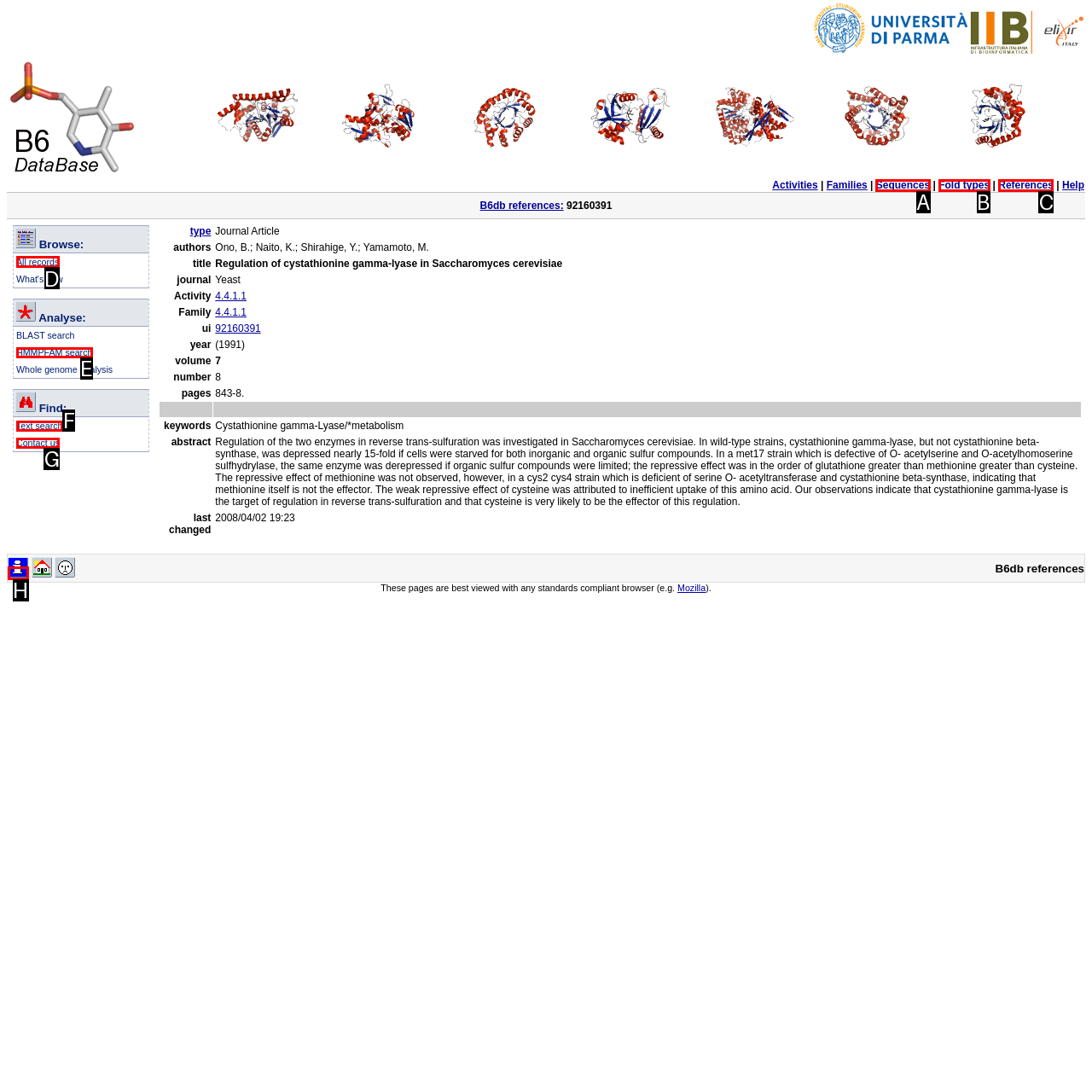Determine which option should be clicked to carry out this task: Browse all records
State the letter of the correct choice from the provided options.

D